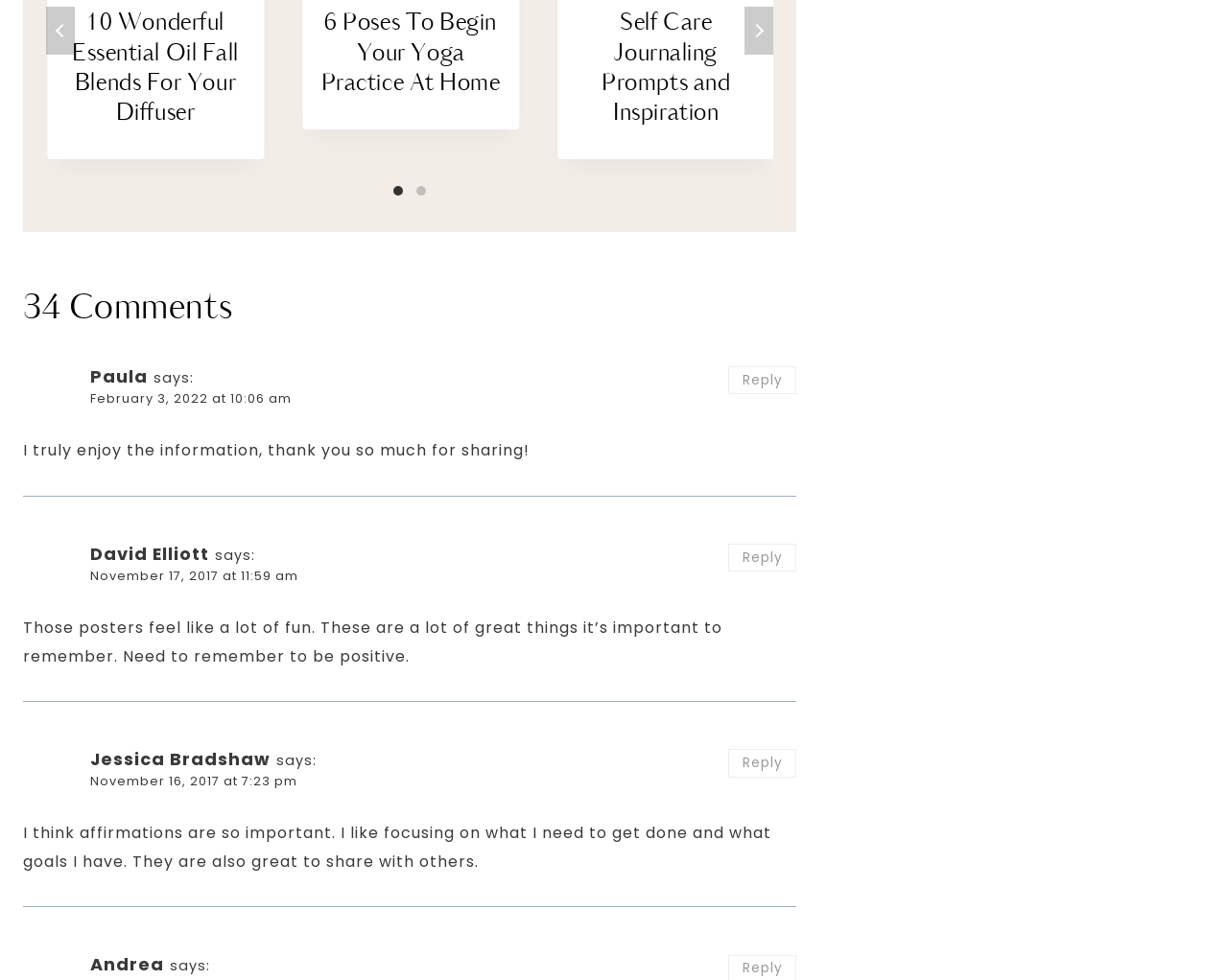Given the description Reply, predict the bounding box coordinates of the UI element. Ensure the coordinates are in the format (top-left x, top-left y, bottom-right x, bottom-right y) and all values are between 0 and 1.

[0.593, 0.374, 0.649, 0.403]